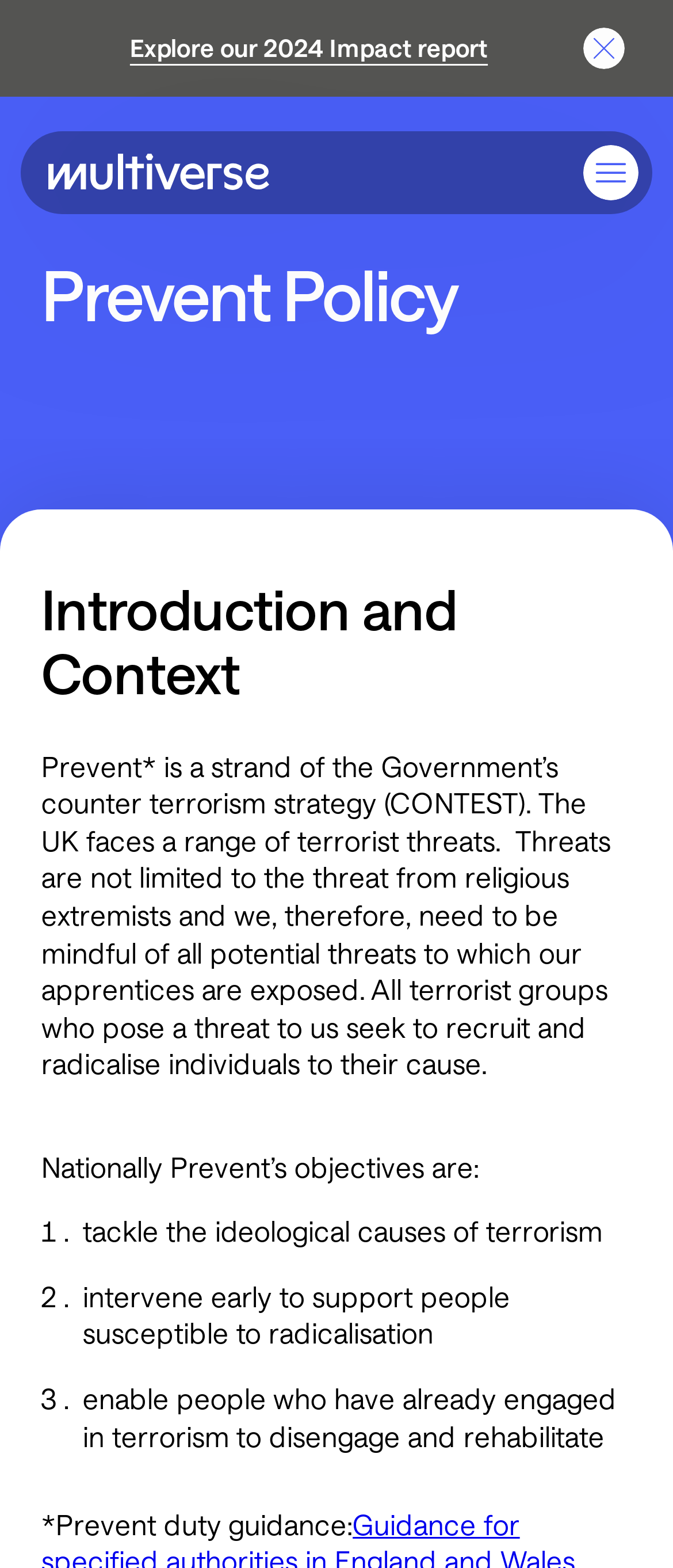What is the image above the 'Skip to main content' button? Analyze the screenshot and reply with just one word or a short phrase.

Multiverse logo